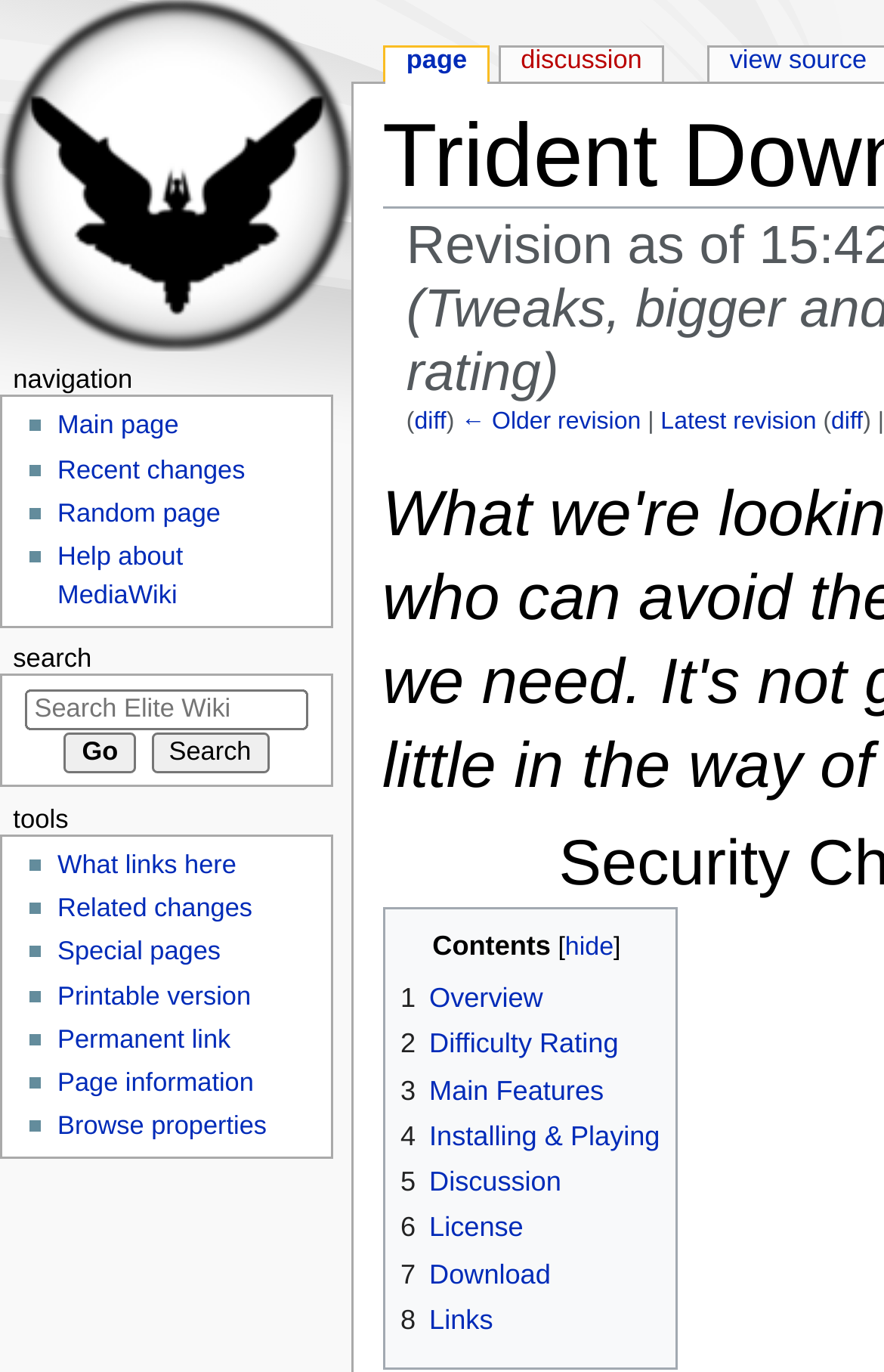Please identify the bounding box coordinates of the element that needs to be clicked to perform the following instruction: "Jump to navigation".

[0.432, 0.317, 0.557, 0.34]